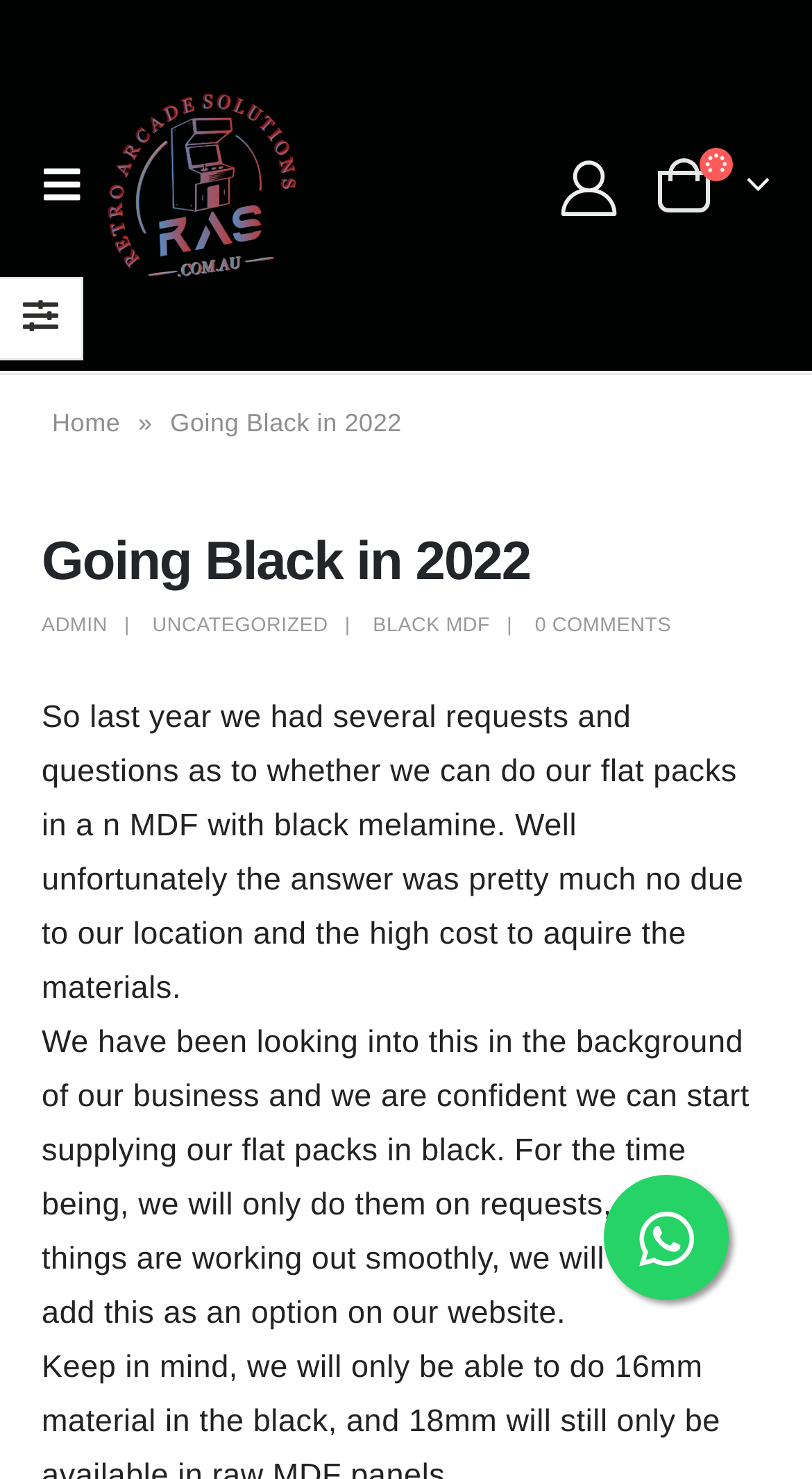Is the website currently offering black MDF flat packs?
Please answer the question as detailed as possible.

According to the article, the website is not currently offering black MDF flat packs, but they are planning to start supplying them on request and may add it as an option on their website in the future.